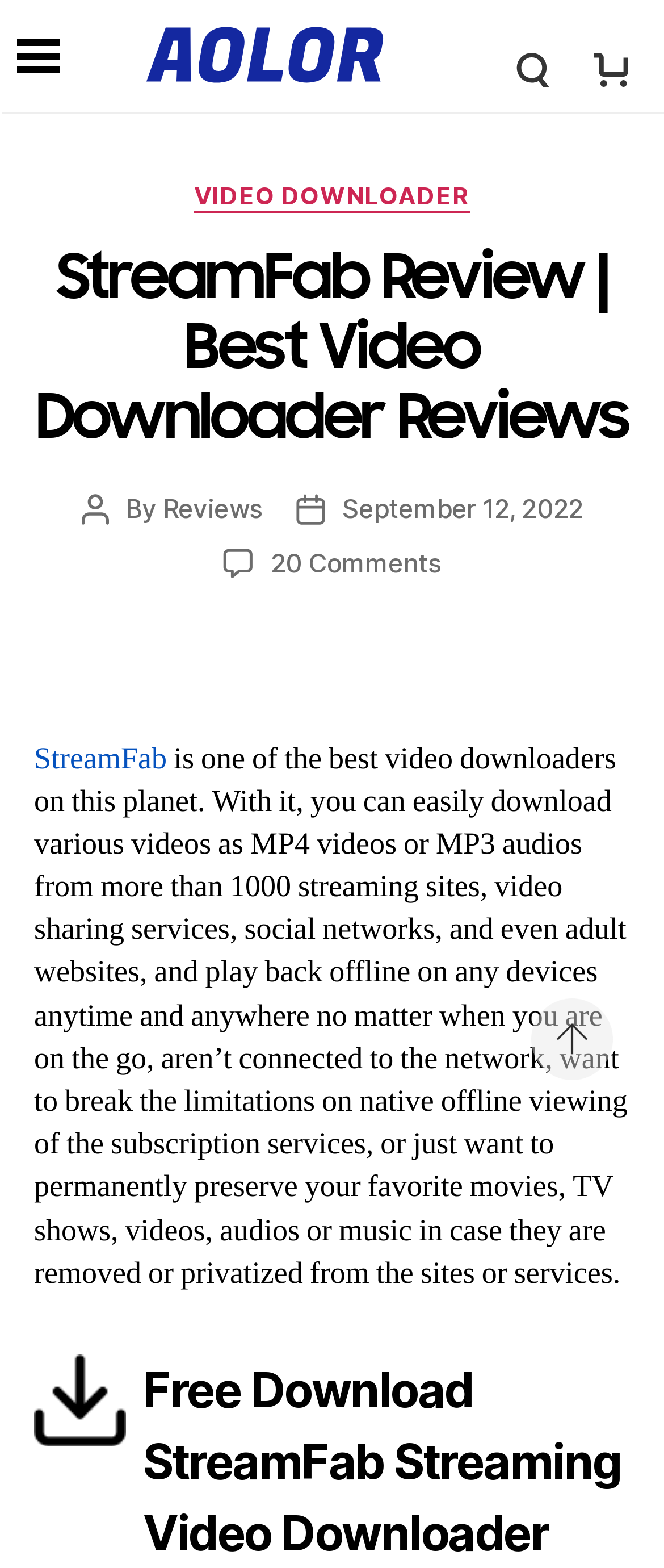Find the bounding box coordinates of the area to click in order to follow the instruction: "View Cart".

[0.894, 0.023, 0.945, 0.04]